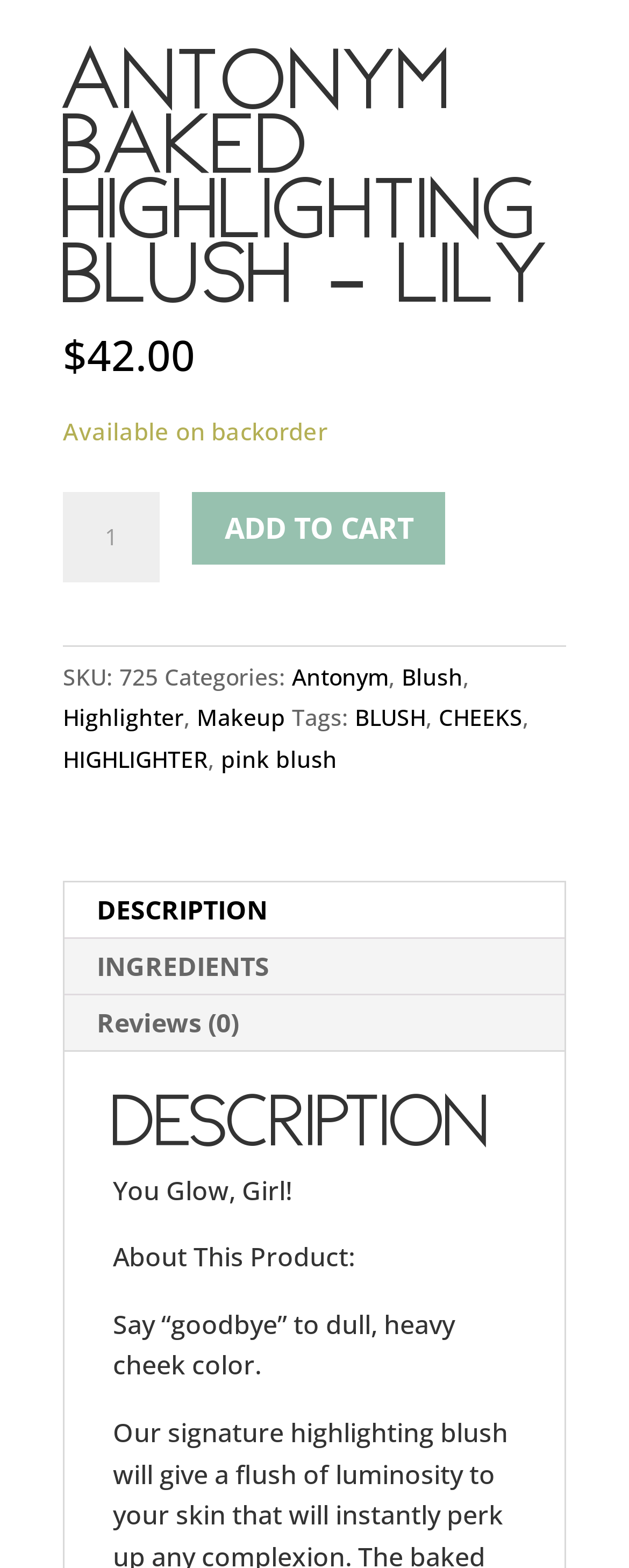Using details from the image, please answer the following question comprehensively:
What is the product quantity?

The product quantity can be found in the spinbutton element with the valuemin: 1 and valuemax: 0, and the valuertext is empty. The bounding box coordinates of this element are [0.1, 0.314, 0.254, 0.371].